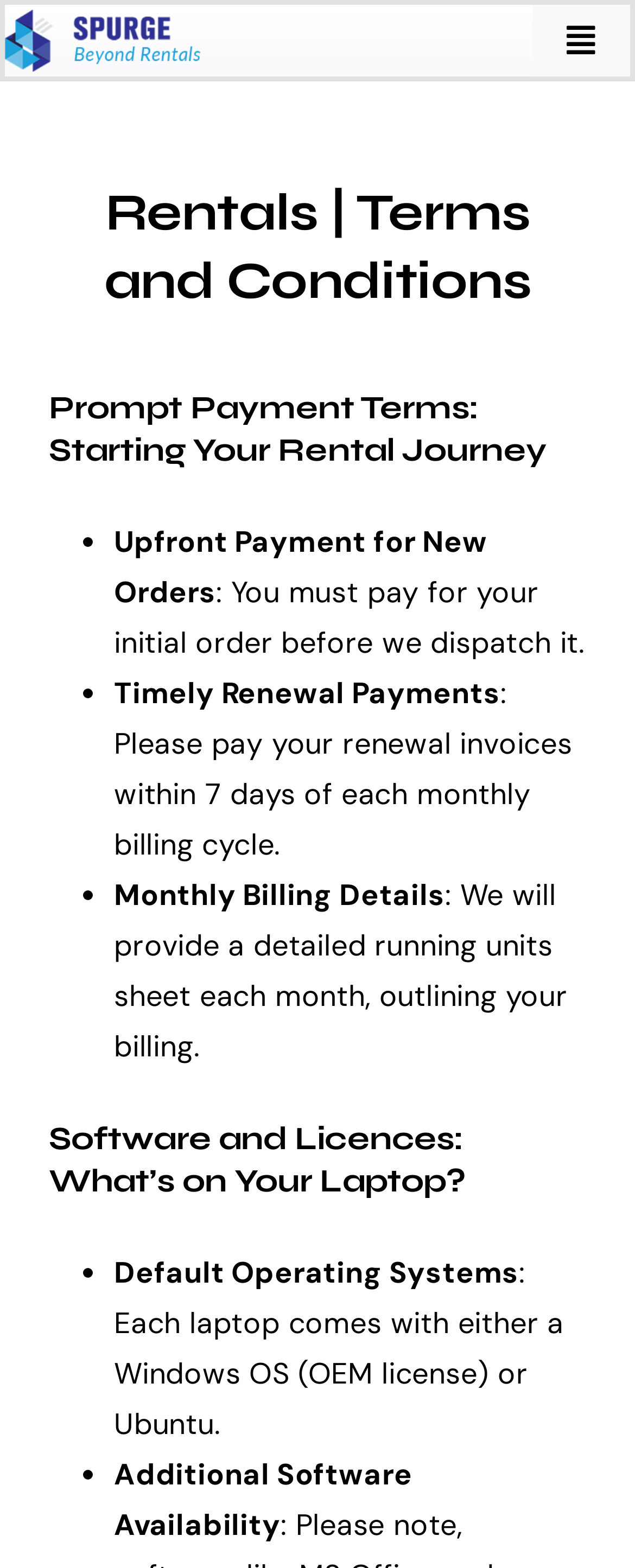Indicate the bounding box coordinates of the clickable region to achieve the following instruction: "Click the 'Home' link."

[0.0, 0.07, 1.0, 0.137]